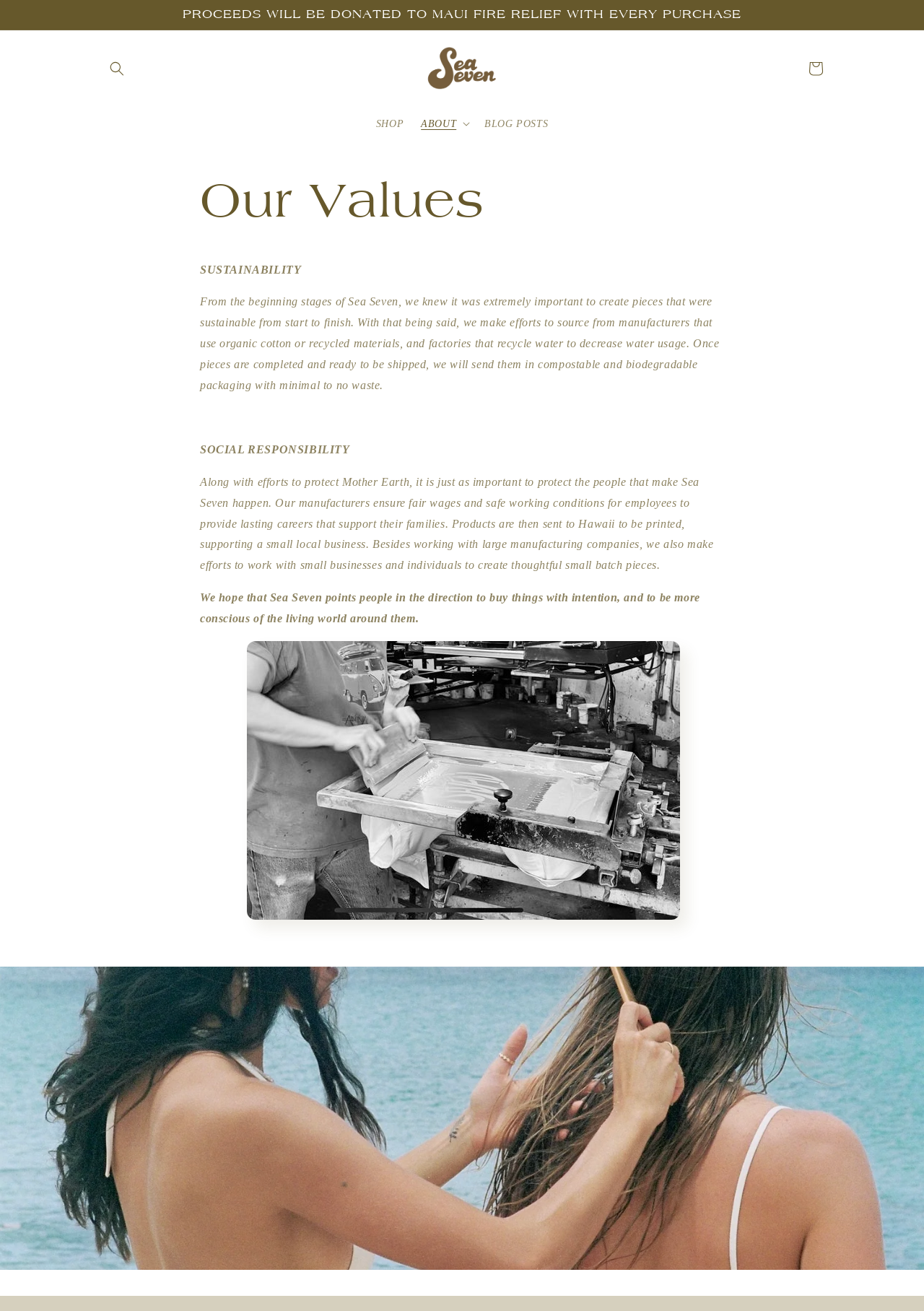Locate the bounding box of the user interface element based on this description: "Moles Brewing Co".

None